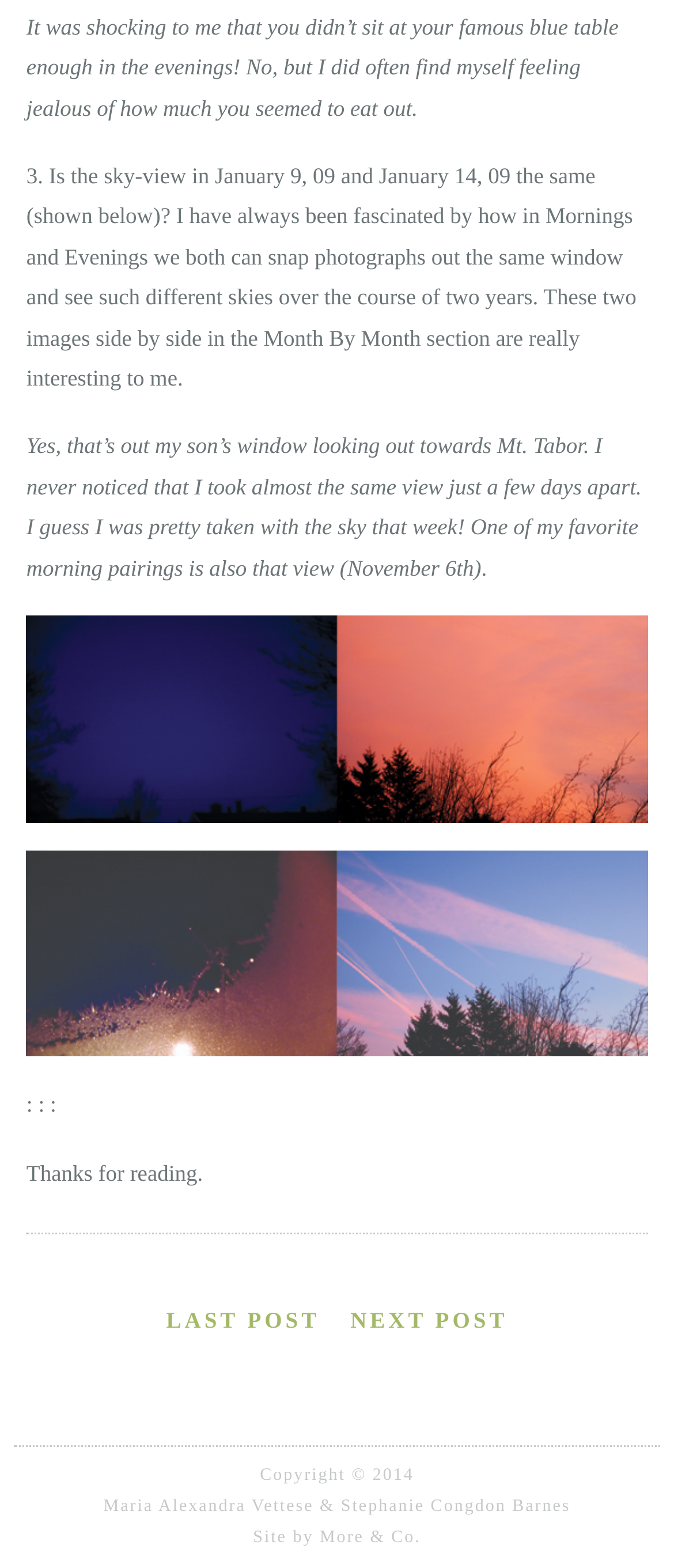Determine the bounding box coordinates for the HTML element described here: "Last Post".

[0.247, 0.833, 0.475, 0.85]